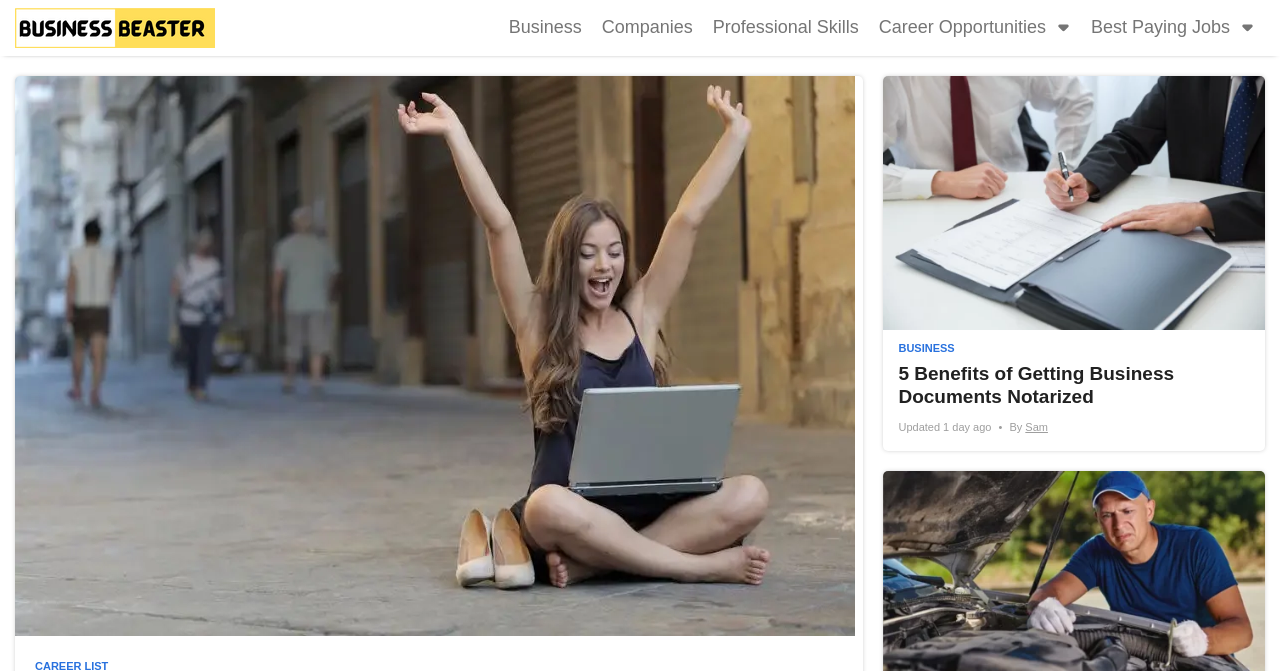How old is the latest article?
Answer the question with a detailed and thorough explanation.

I can see that the latest article has an 'Updated 1 day ago' label, which indicates that the article was updated 1 day ago.